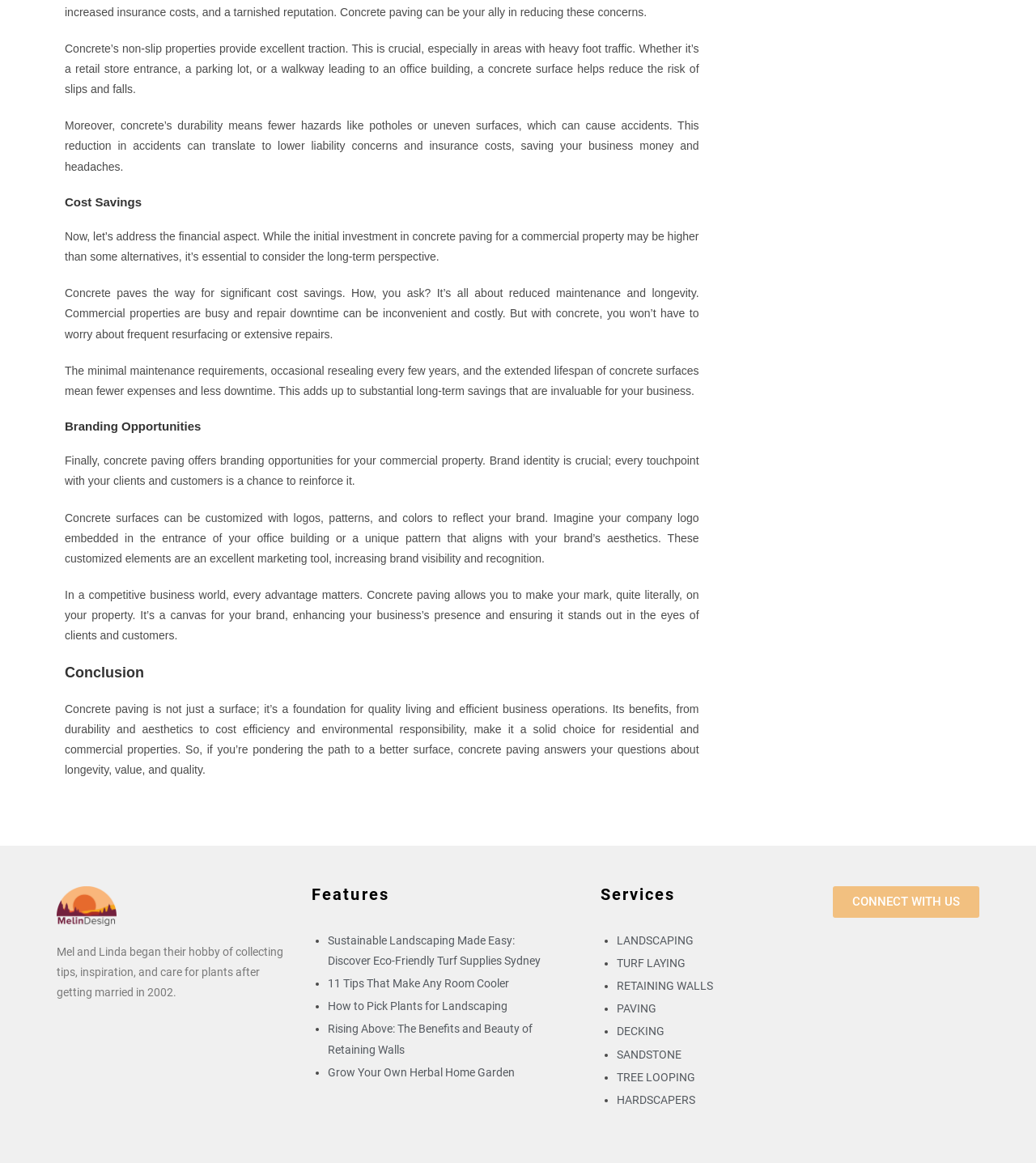Kindly determine the bounding box coordinates for the area that needs to be clicked to execute this instruction: "View 'TABLE OF CONTENTS'".

None